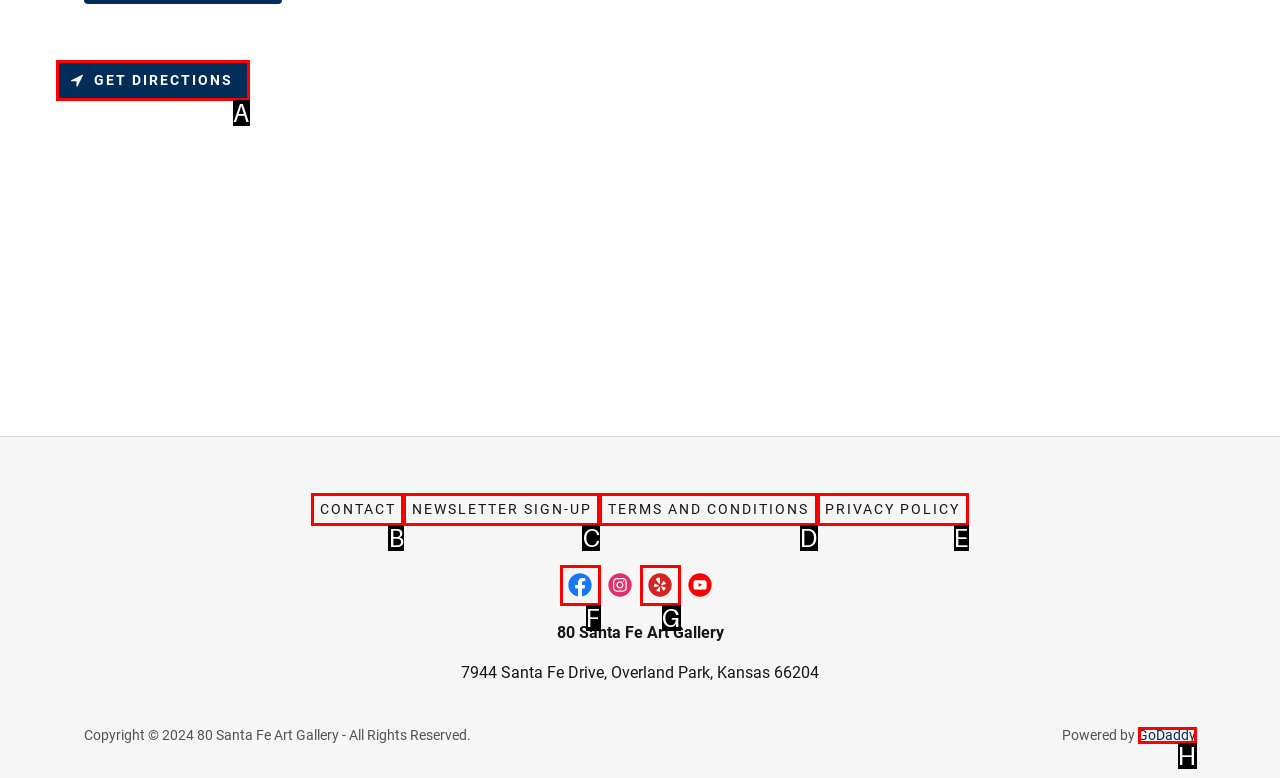Identify the option that best fits this description: Terms and Conditions
Answer with the appropriate letter directly.

D